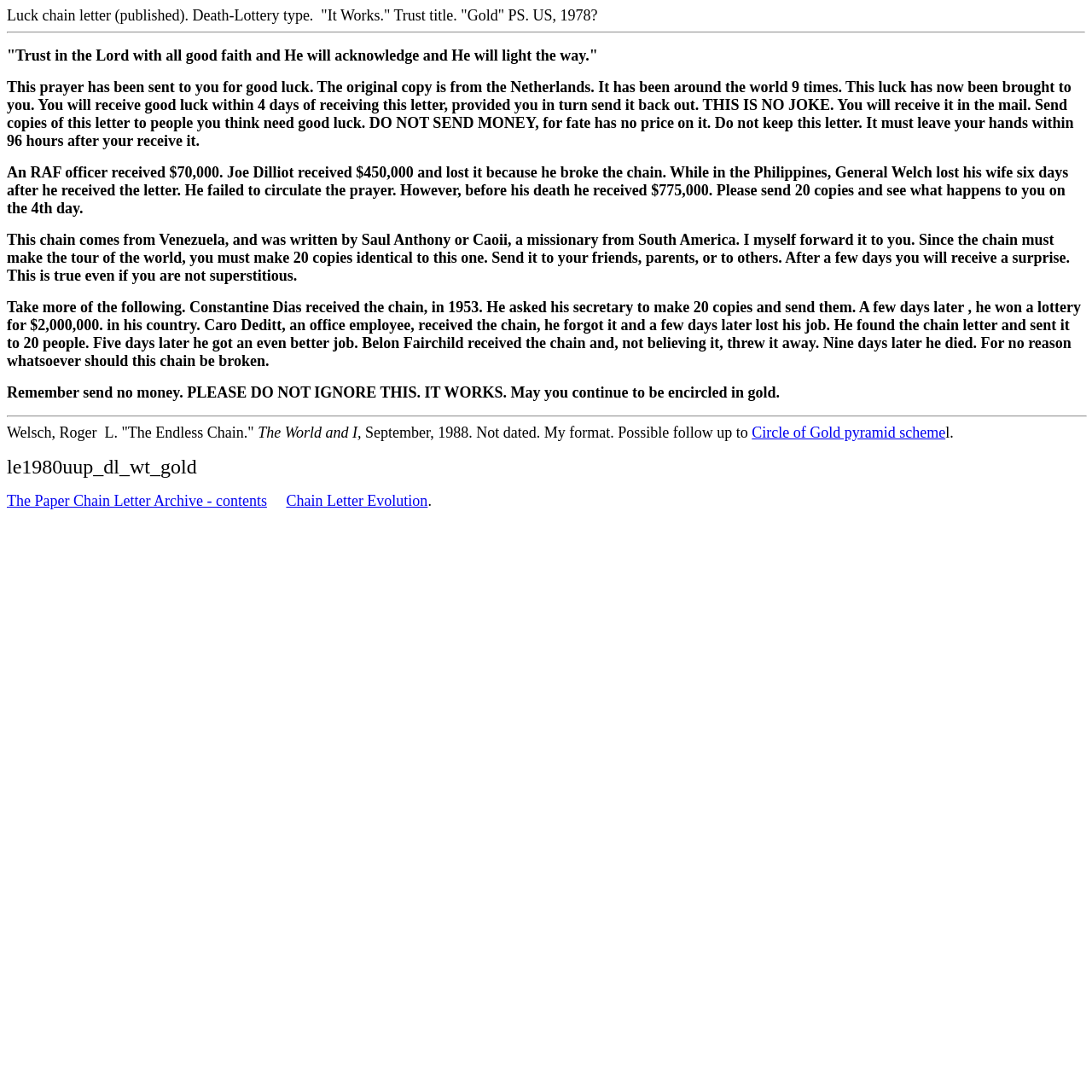Answer this question in one word or a short phrase: What is the consequence of breaking the chain?

Bad luck